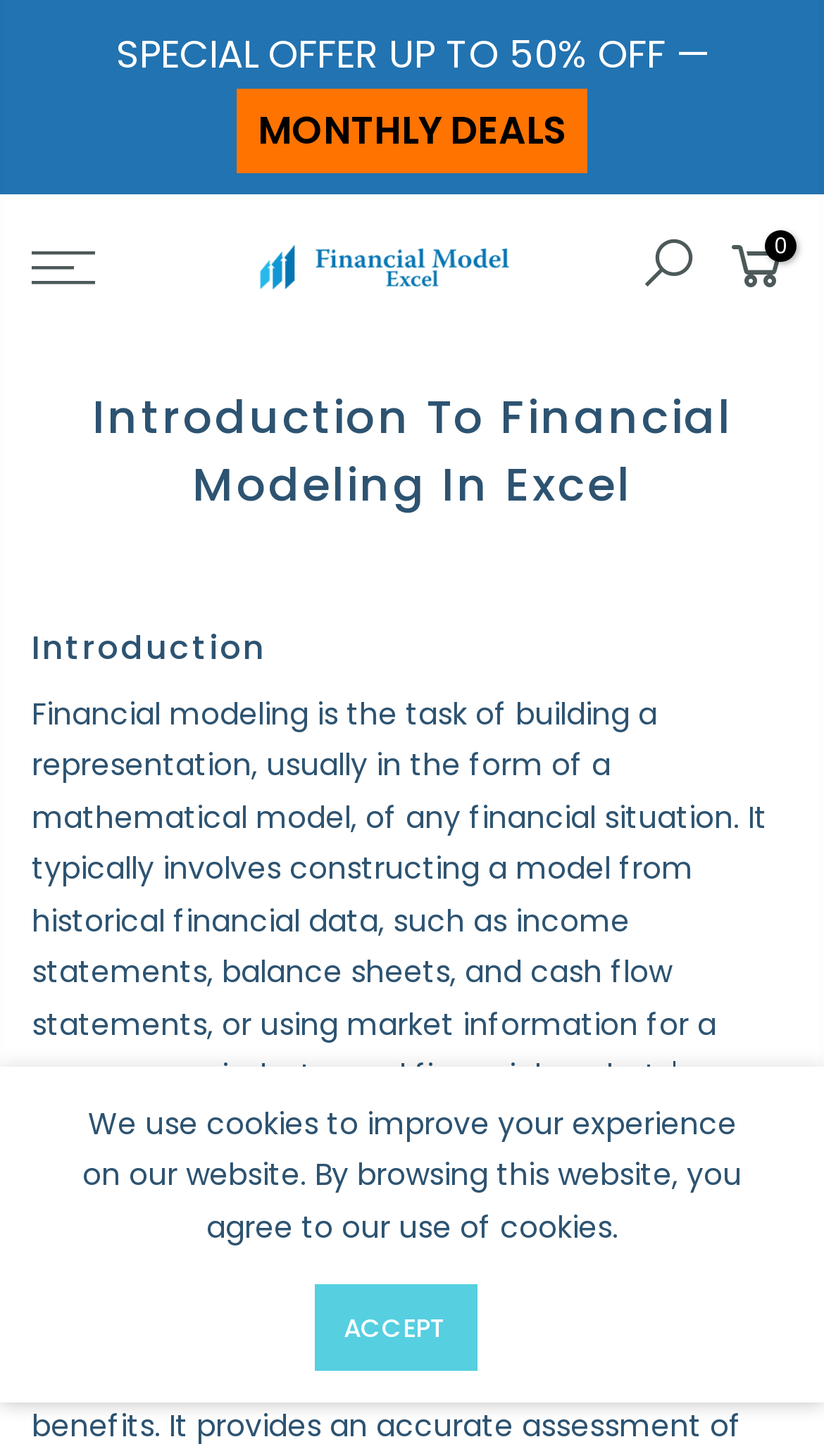What is the discount percentage?
Look at the image and answer with only one word or phrase.

Up to 50% off